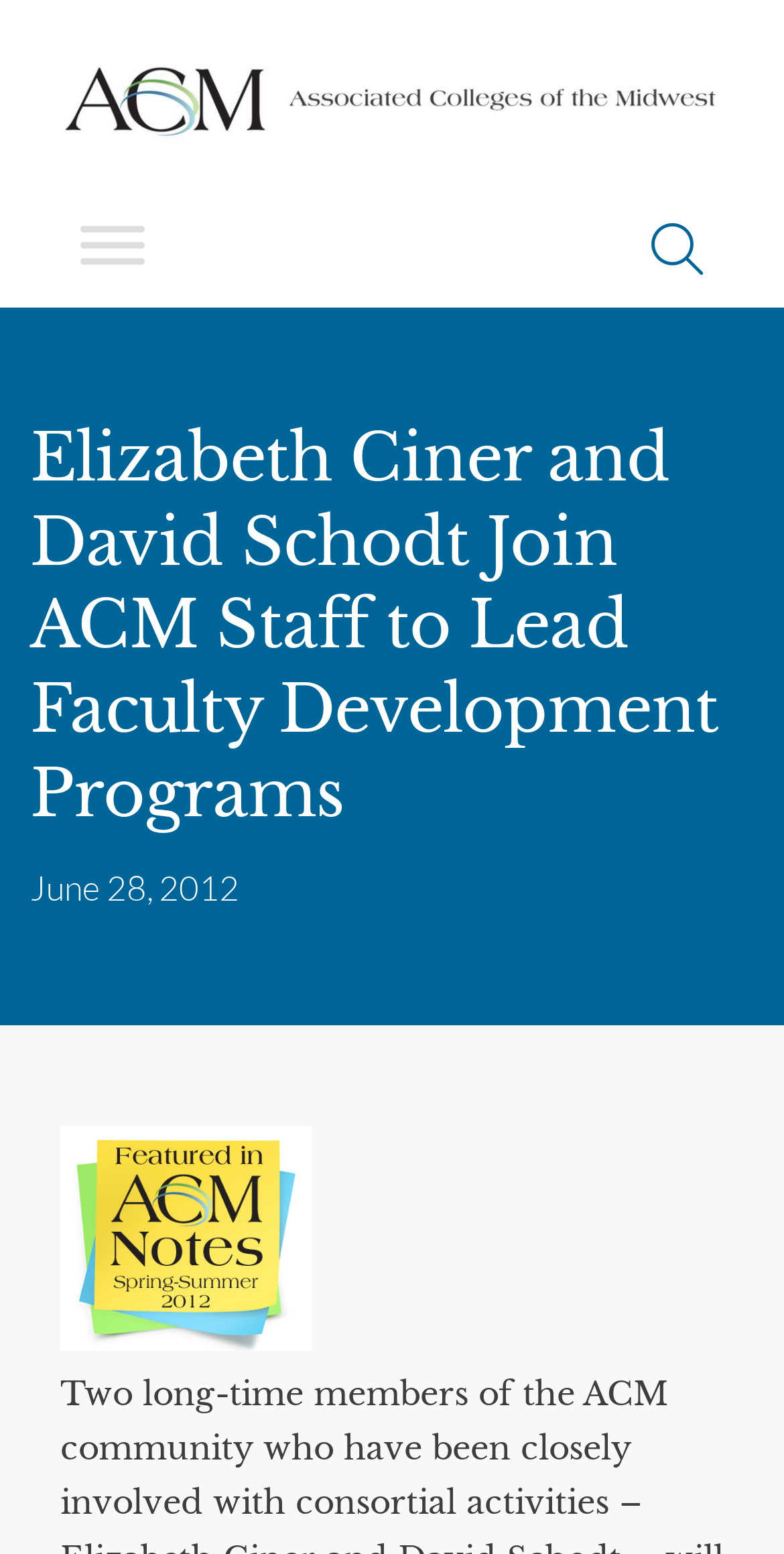Generate the text content of the main heading of the webpage.

Elizabeth Ciner and David Schodt Join ACM Staff to Lead Faculty Development Programs